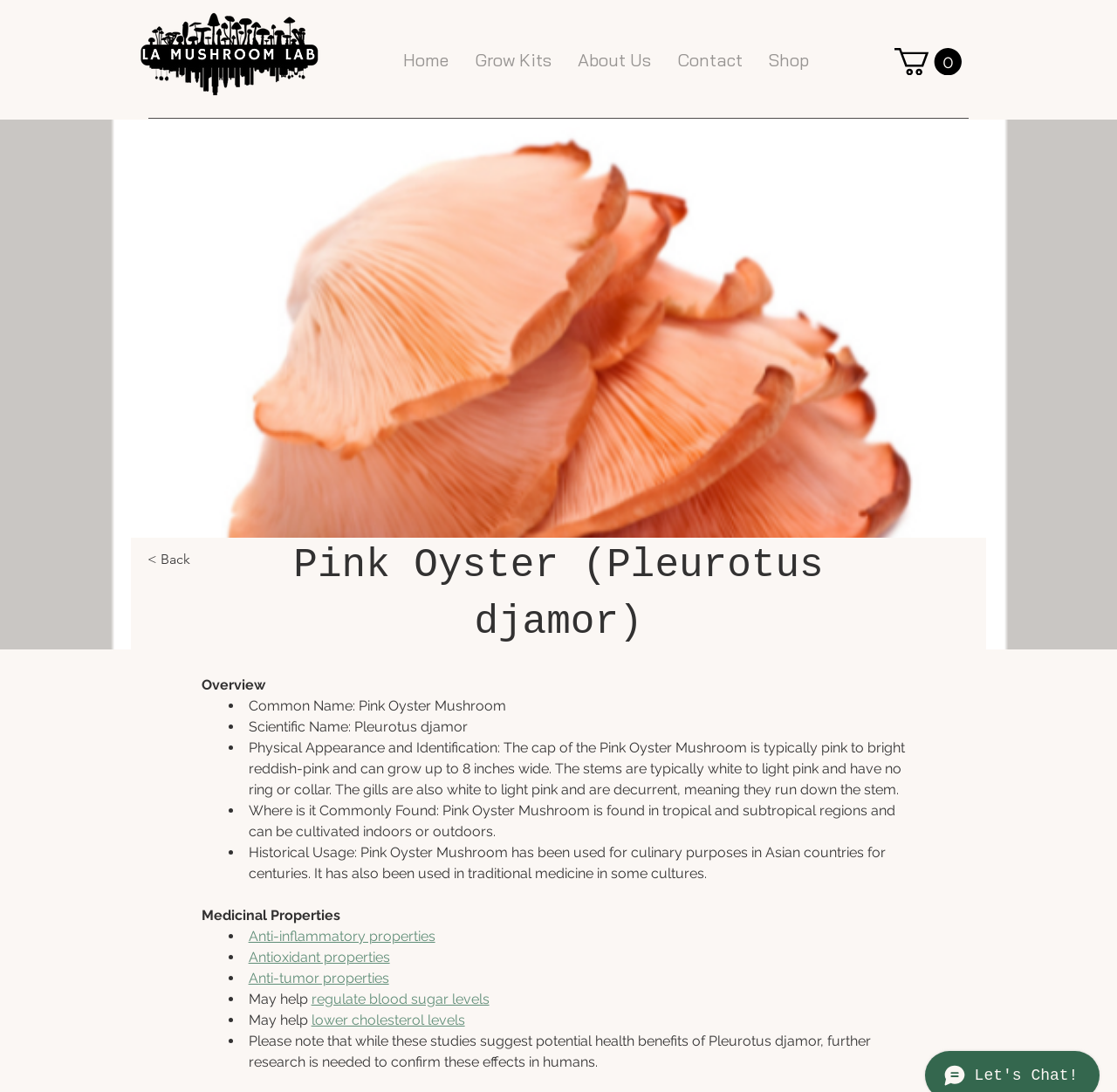Identify the bounding box coordinates of the clickable region to carry out the given instruction: "Visit the INSTITUTIONS page".

None